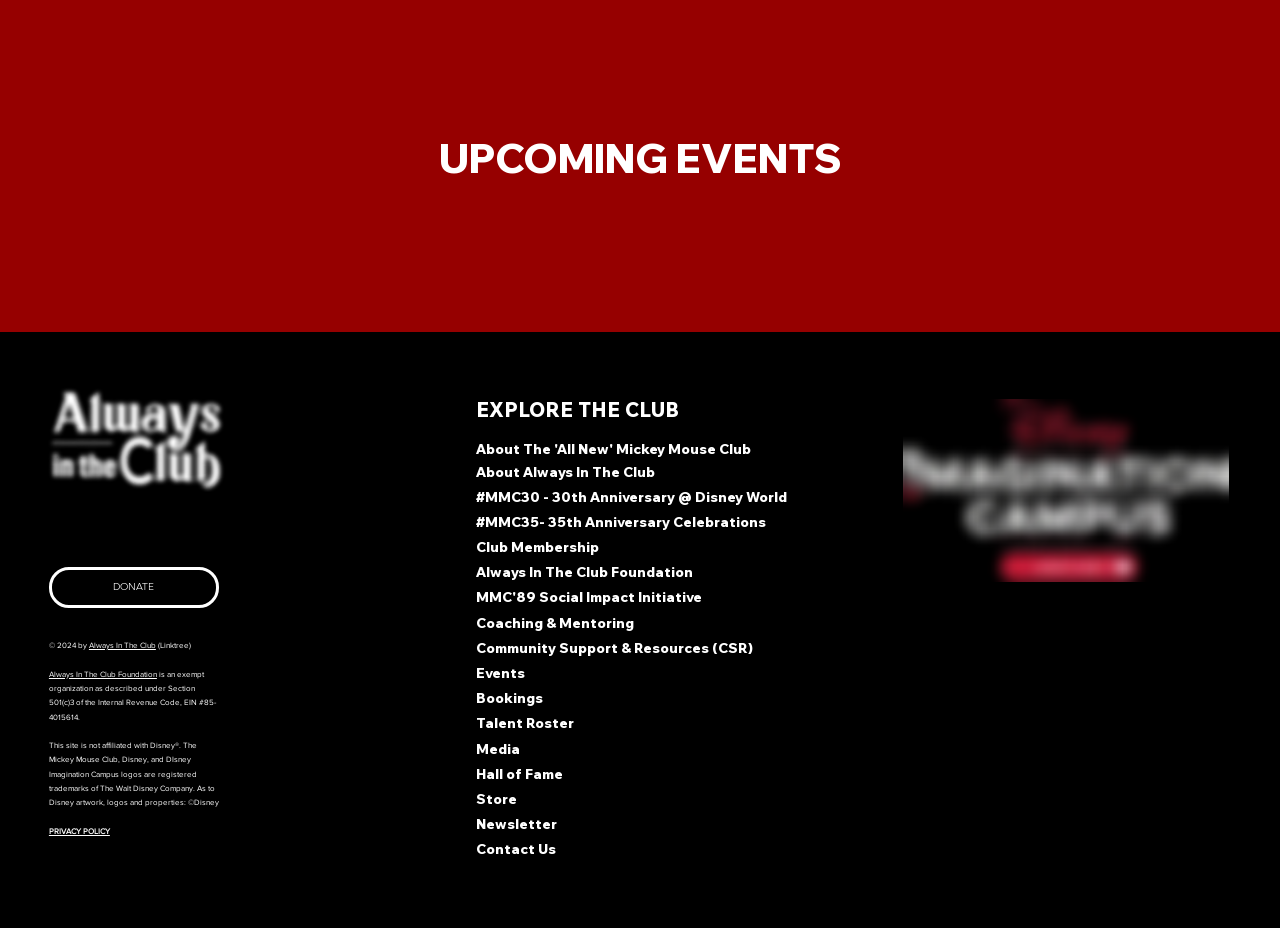Please give the bounding box coordinates of the area that should be clicked to fulfill the following instruction: "Donate to the foundation". The coordinates should be in the format of four float numbers from 0 to 1, i.e., [left, top, right, bottom].

[0.038, 0.611, 0.171, 0.655]